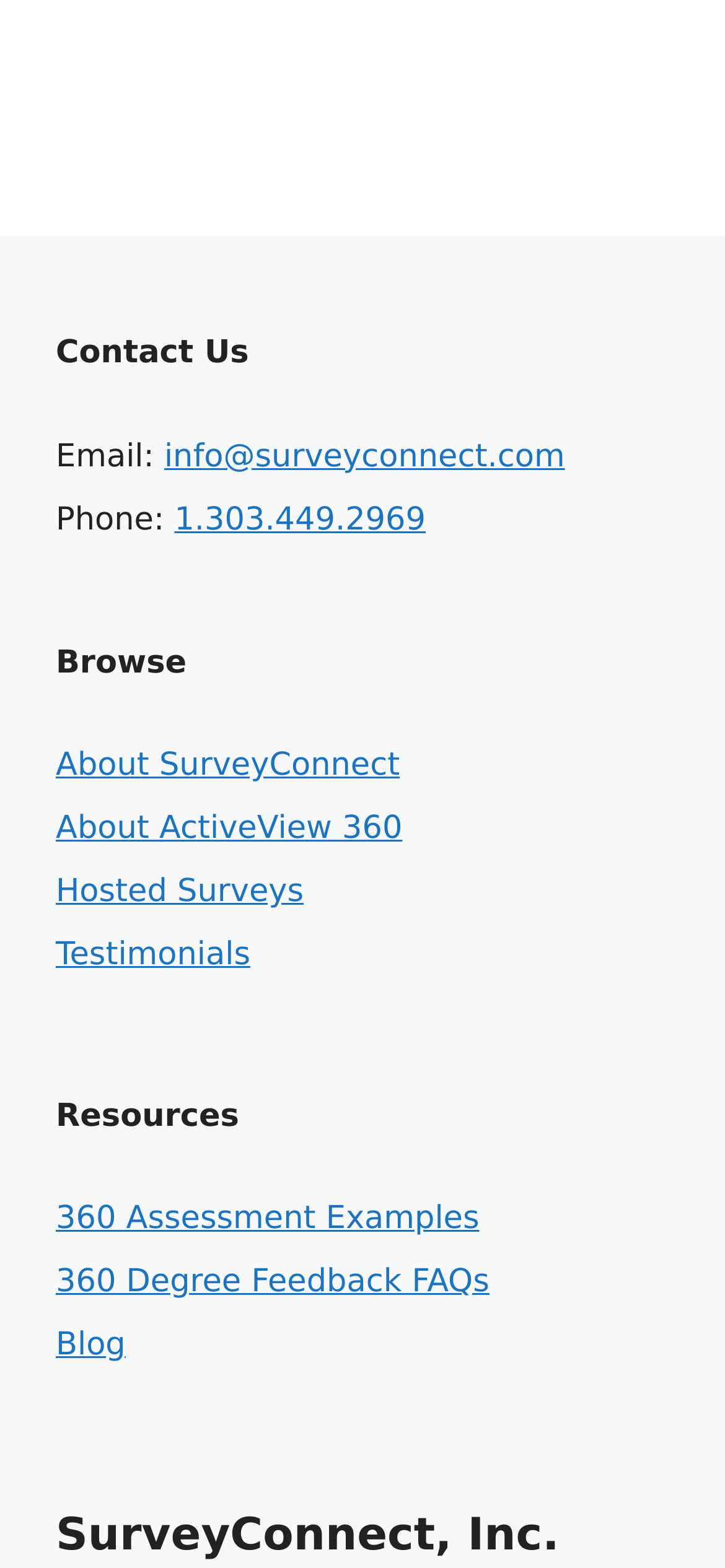Identify the bounding box coordinates for the region to click in order to carry out this instruction: "Learn about SurveyConnect". Provide the coordinates using four float numbers between 0 and 1, formatted as [left, top, right, bottom].

[0.077, 0.476, 0.552, 0.5]